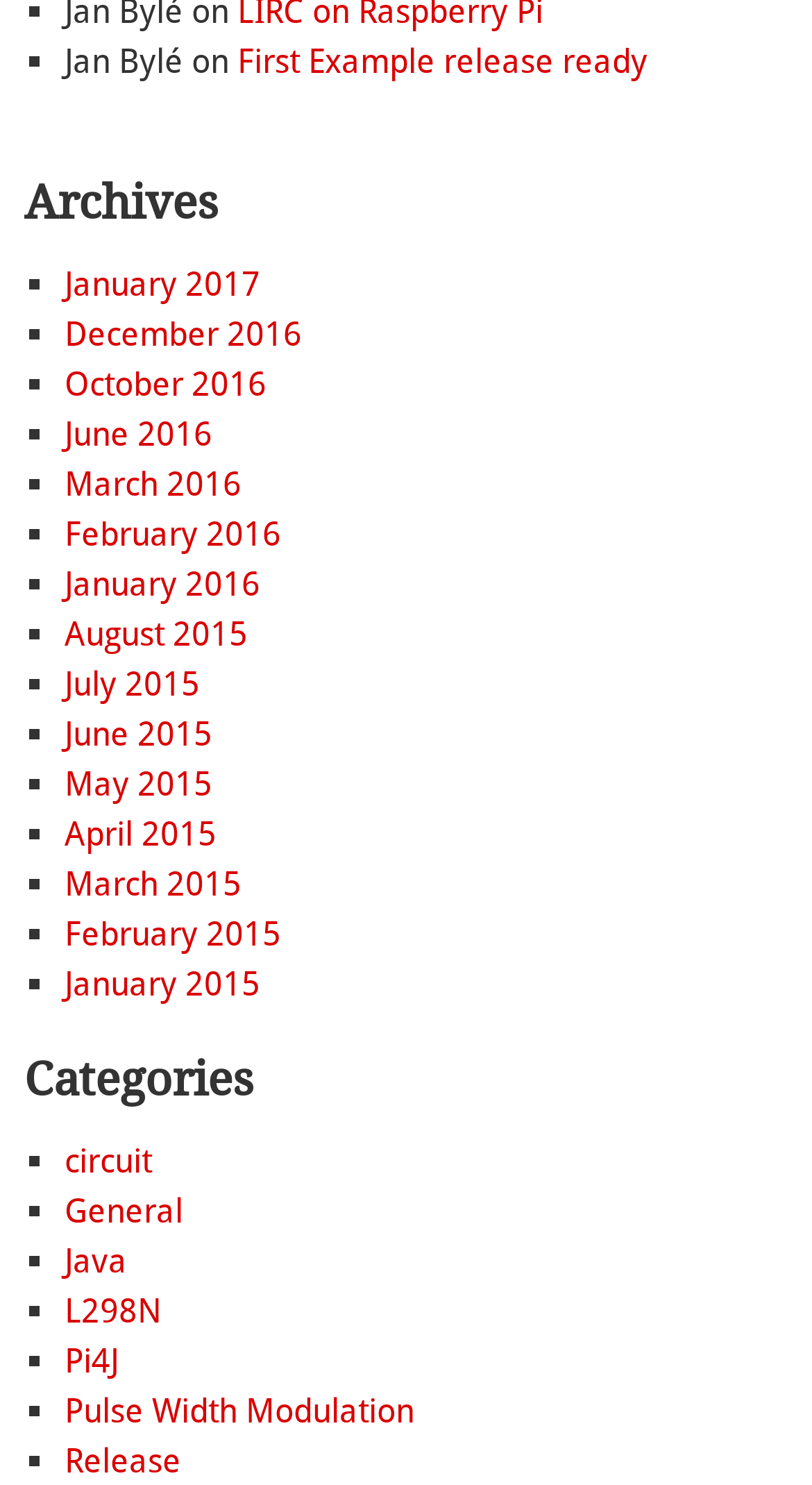Predict the bounding box coordinates of the area that should be clicked to accomplish the following instruction: "Explore Java related posts". The bounding box coordinates should consist of four float numbers between 0 and 1, i.e., [left, top, right, bottom].

[0.079, 0.836, 0.156, 0.862]